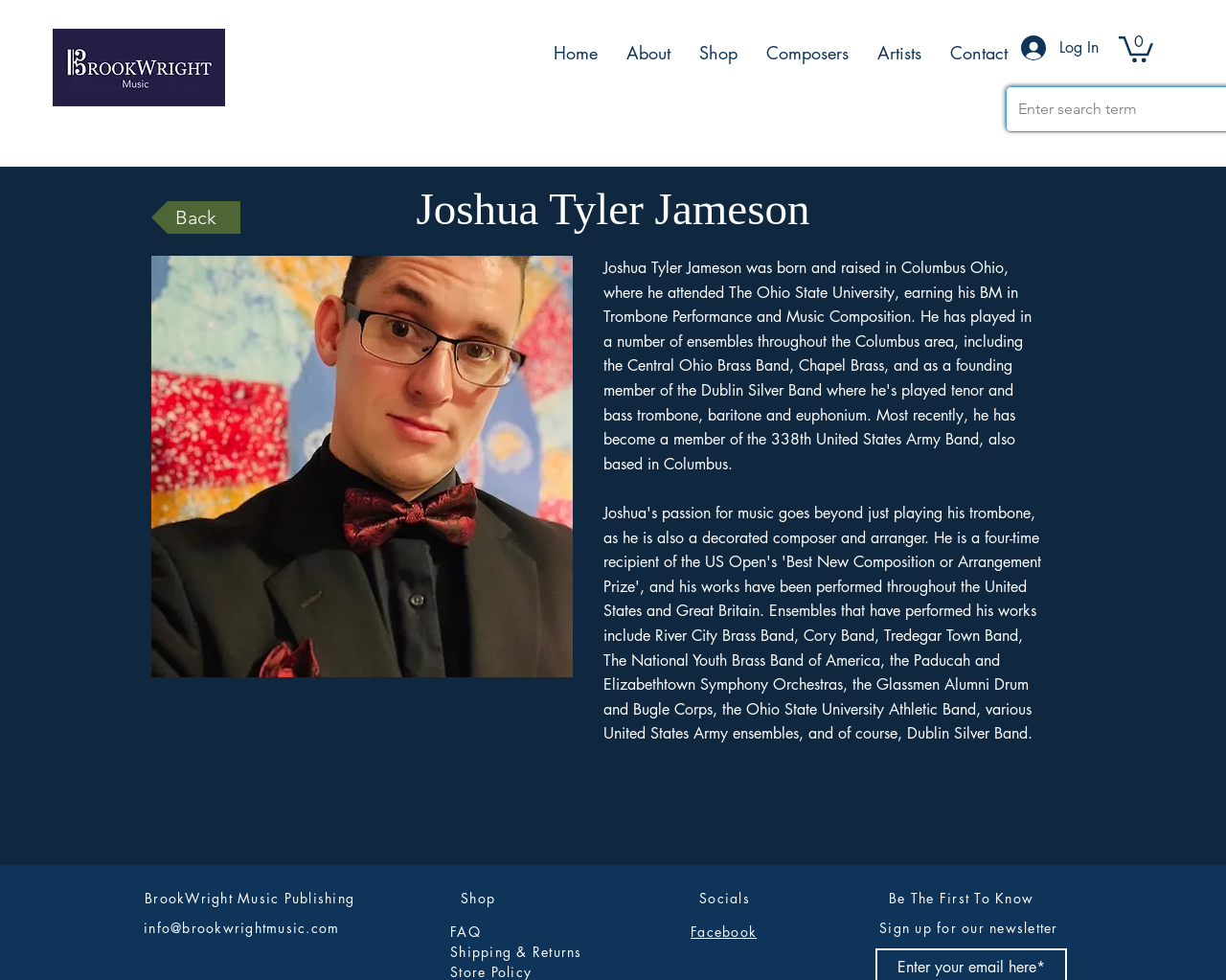Please locate the bounding box coordinates of the element that should be clicked to complete the given instruction: "Click the Log In button".

[0.822, 0.03, 0.888, 0.067]